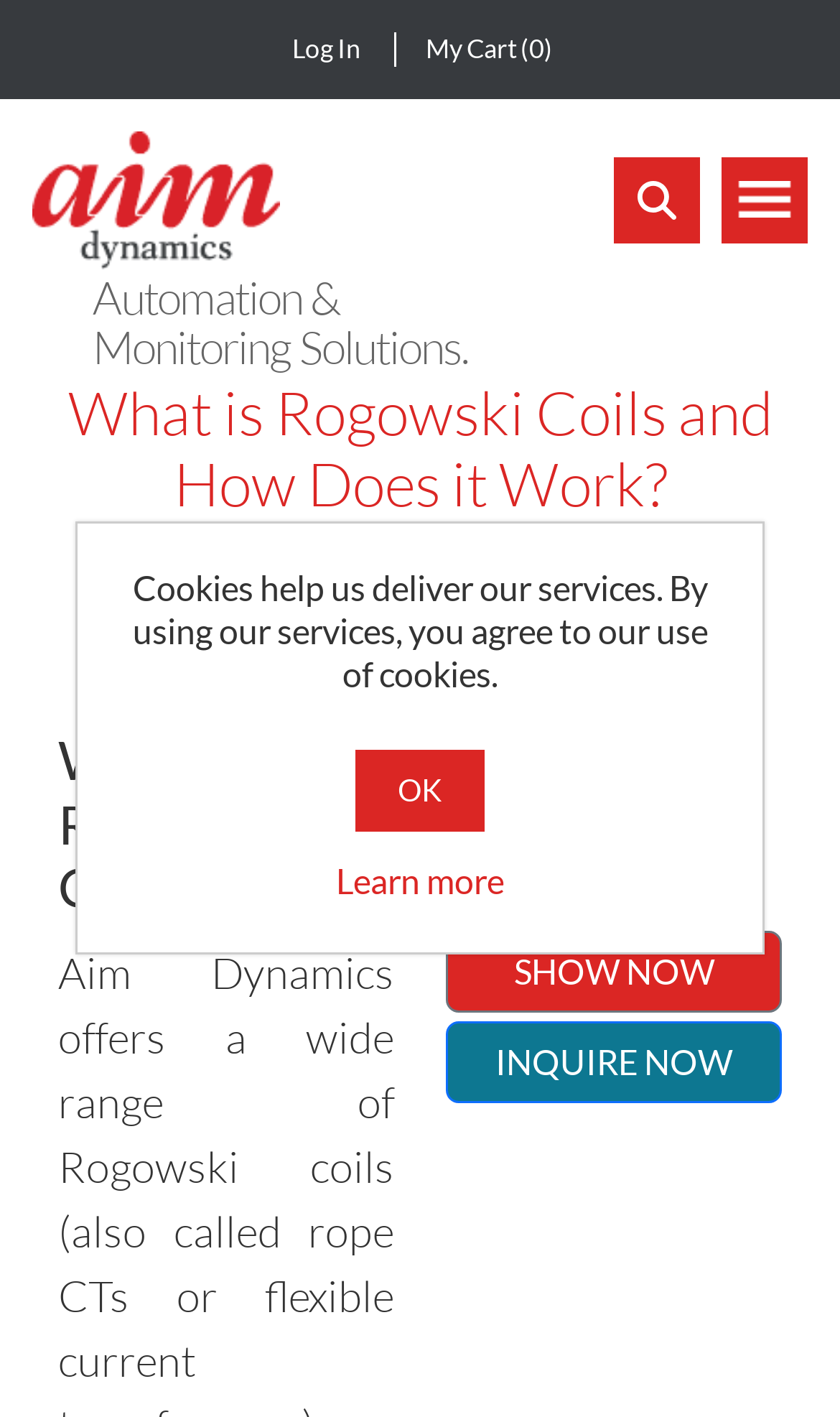Elaborate on the webpage's design and content in a detailed caption.

The webpage is about Aim Dynamics, a company that offers automation and monitoring solutions. At the top left corner, there is a logo of Aim Dynamics, accompanied by the company name in text. Next to the logo, there are two lines of text, "Automation &" and "Monitoring Solutions." 

On the top right corner, there are three links: "Log In", "My Cart (0)", and a link to the company's homepage, "Aim Dynamics". 

Below the top navigation bar, there is a heading that reads "What is Rogowski Coils and How Does it Work?" which spans almost the entire width of the page. 

Further down, there is a subheading "What is a Rogowski Coil?" followed by an image that takes up about half of the page's width. Below the image, there are two buttons, "SHOW NOW" and "INQUIRE NOW", placed side by side. 

At the bottom of the page, there is a notification about cookies, stating that by using the services, users agree to the use of cookies. There is an "OK" button to acknowledge this notification, as well as a link to "Learn more" about the cookies policy.